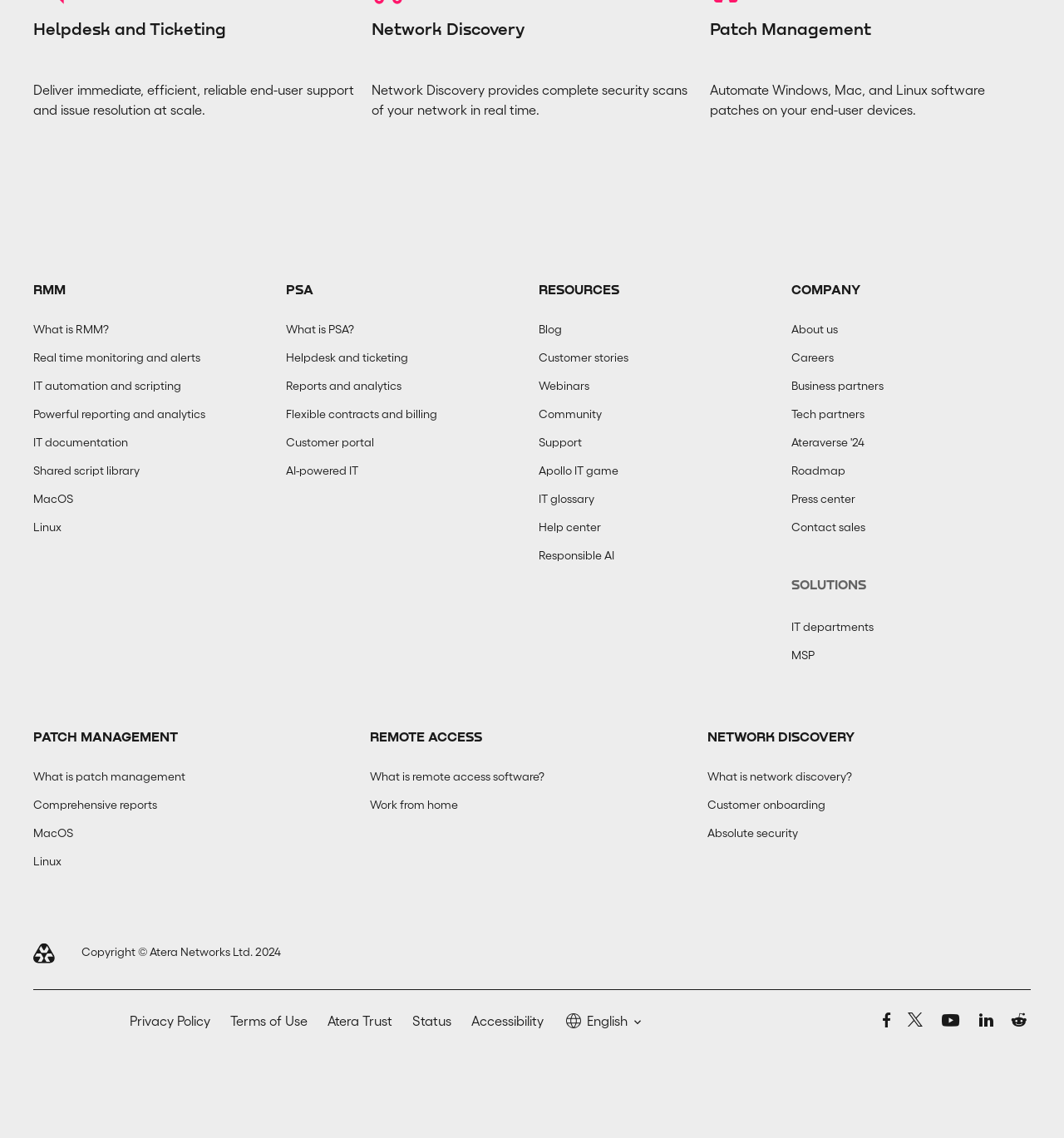Examine the image and give a thorough answer to the following question:
What is the main purpose of RMM?

Based on the webpage, RMM stands for Real-time Monitoring and Management, and it is a solution that provides real-time monitoring and alerts, IT automation and scripting, powerful reporting and analytics, IT documentation, and shared script library.